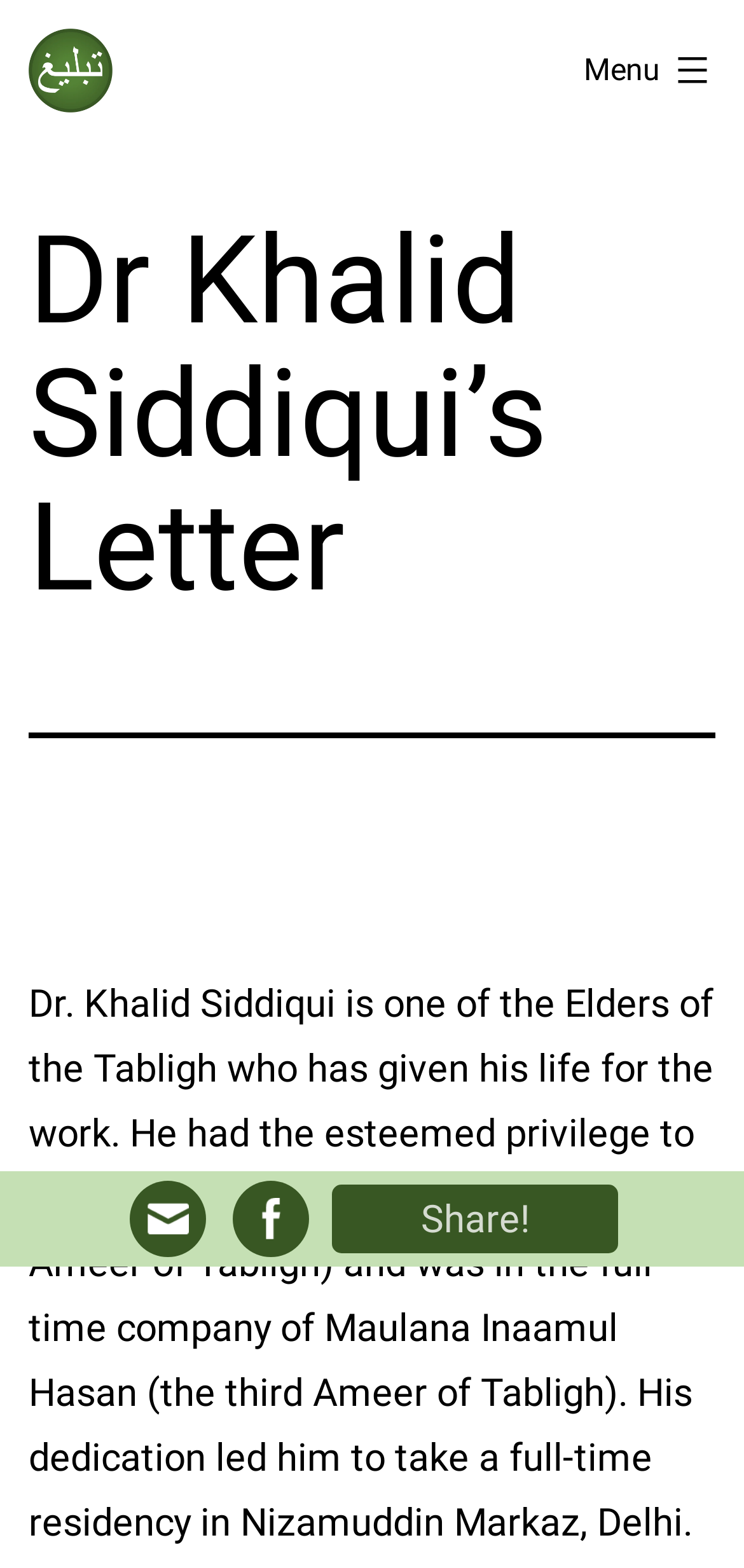Provide a single word or phrase answer to the question: 
Where did Dr. Khalid Siddiqui take residency?

Nizamuddin Markaz, Delhi